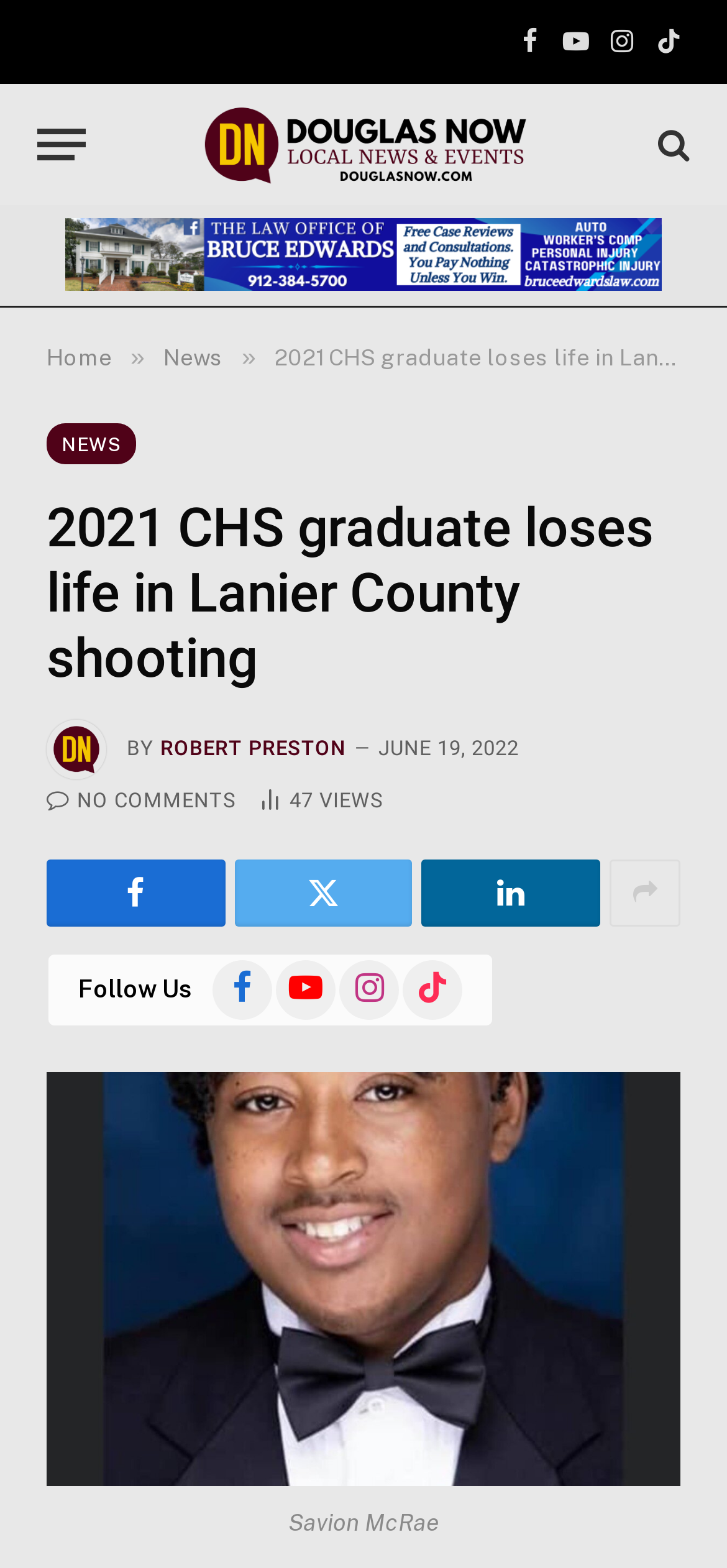Please determine the bounding box coordinates for the element with the description: "YouTube".

[0.763, 0.0, 0.822, 0.054]